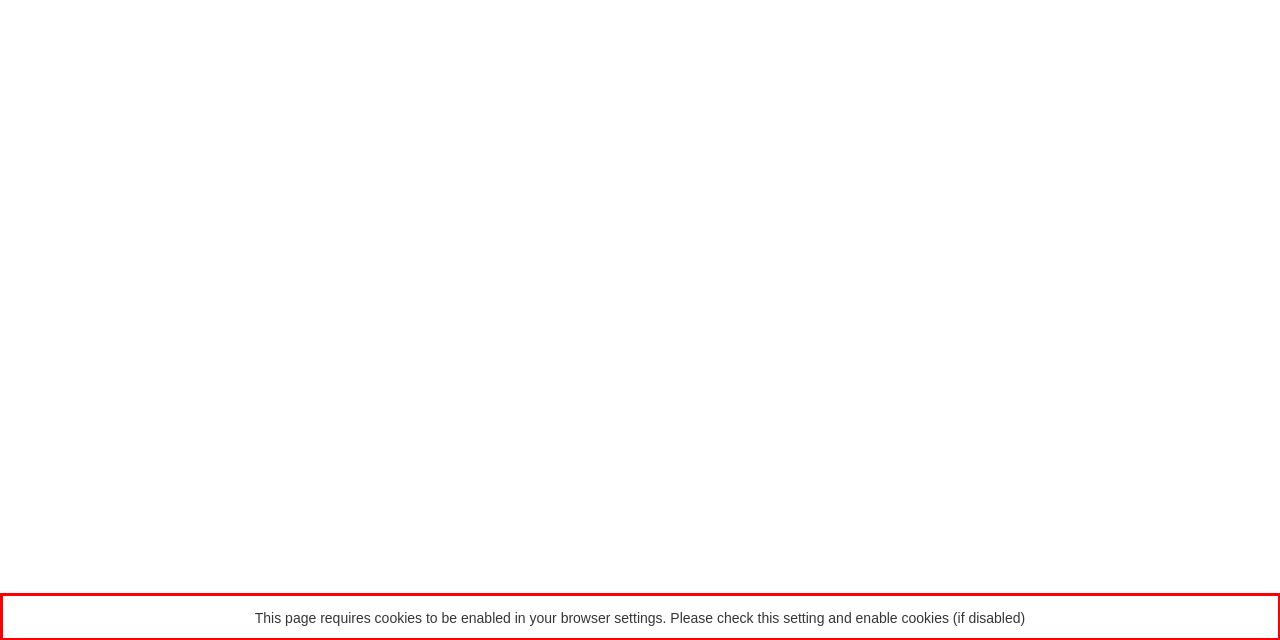Review the webpage screenshot provided, and perform OCR to extract the text from the red bounding box.

This page requires cookies to be enabled in your browser settings. Please check this setting and enable cookies (if disabled)